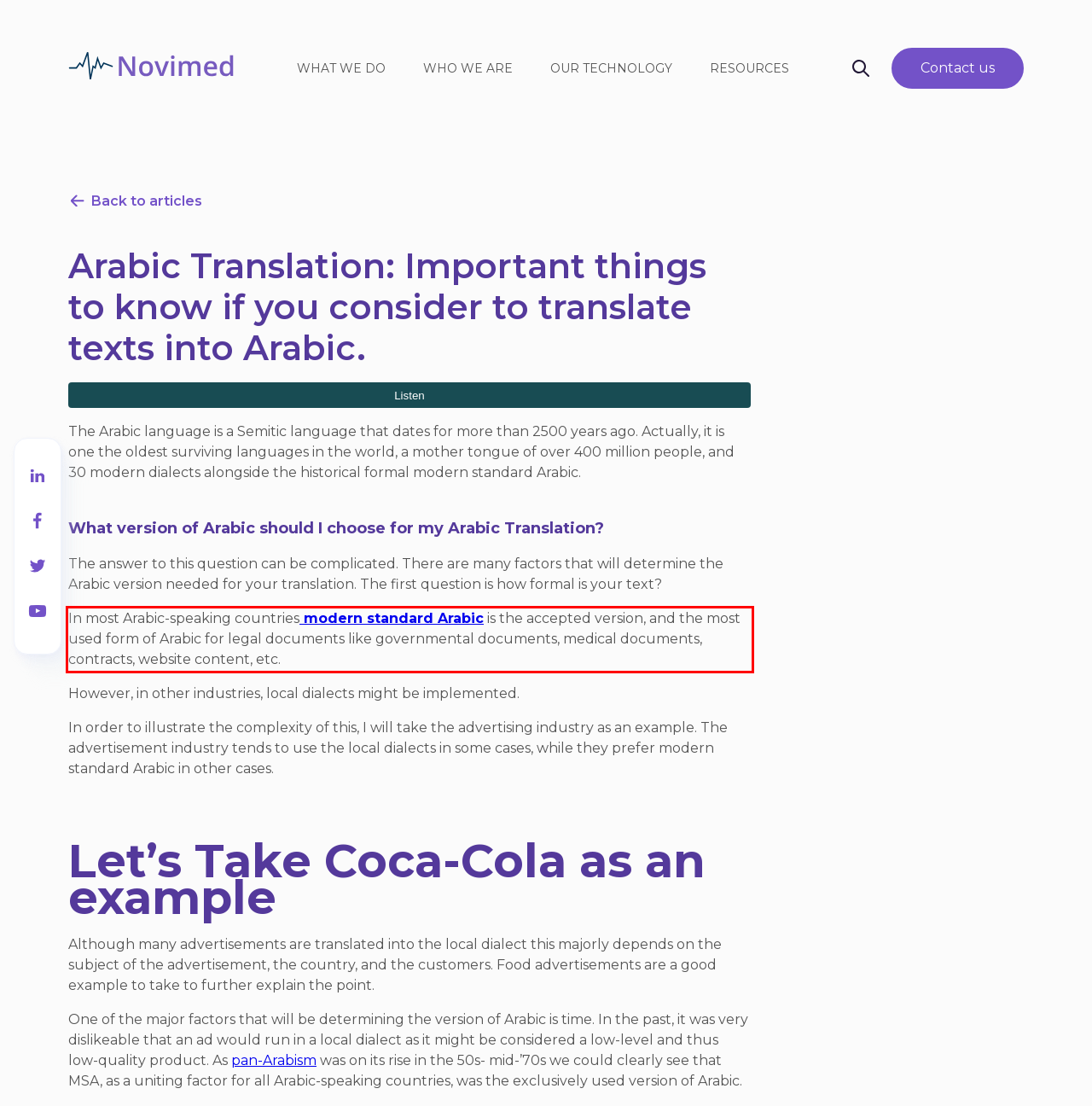Given a screenshot of a webpage, identify the red bounding box and perform OCR to recognize the text within that box.

In most Arabic-speaking countries modern standard Arabic is the accepted version, and the most used form of Arabic for legal documents like governmental documents, medical documents, contracts, website content, etc.